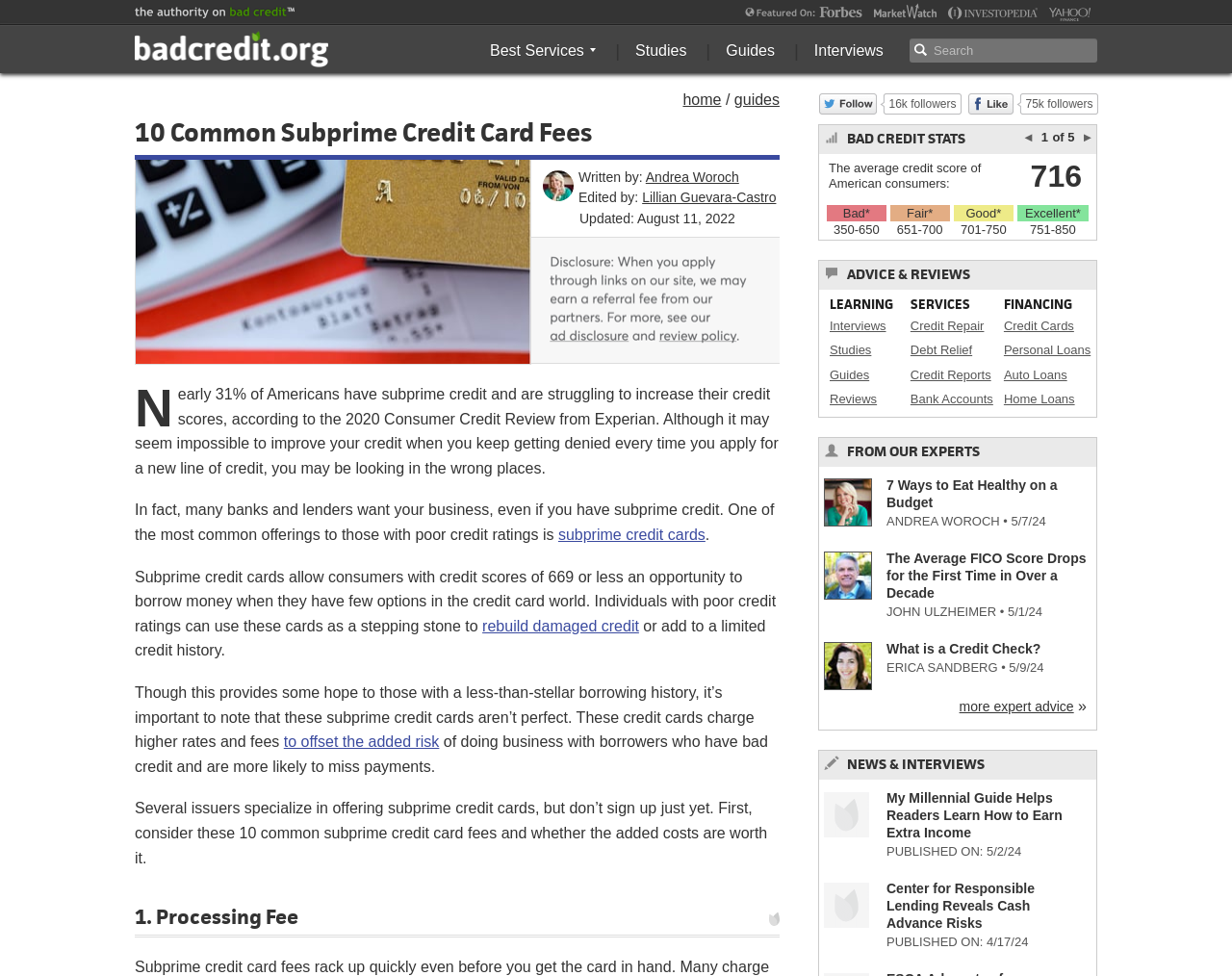Locate the bounding box coordinates of the element that needs to be clicked to carry out the instruction: "Learn more about subprime credit cards". The coordinates should be given as four float numbers ranging from 0 to 1, i.e., [left, top, right, bottom].

[0.453, 0.539, 0.573, 0.556]